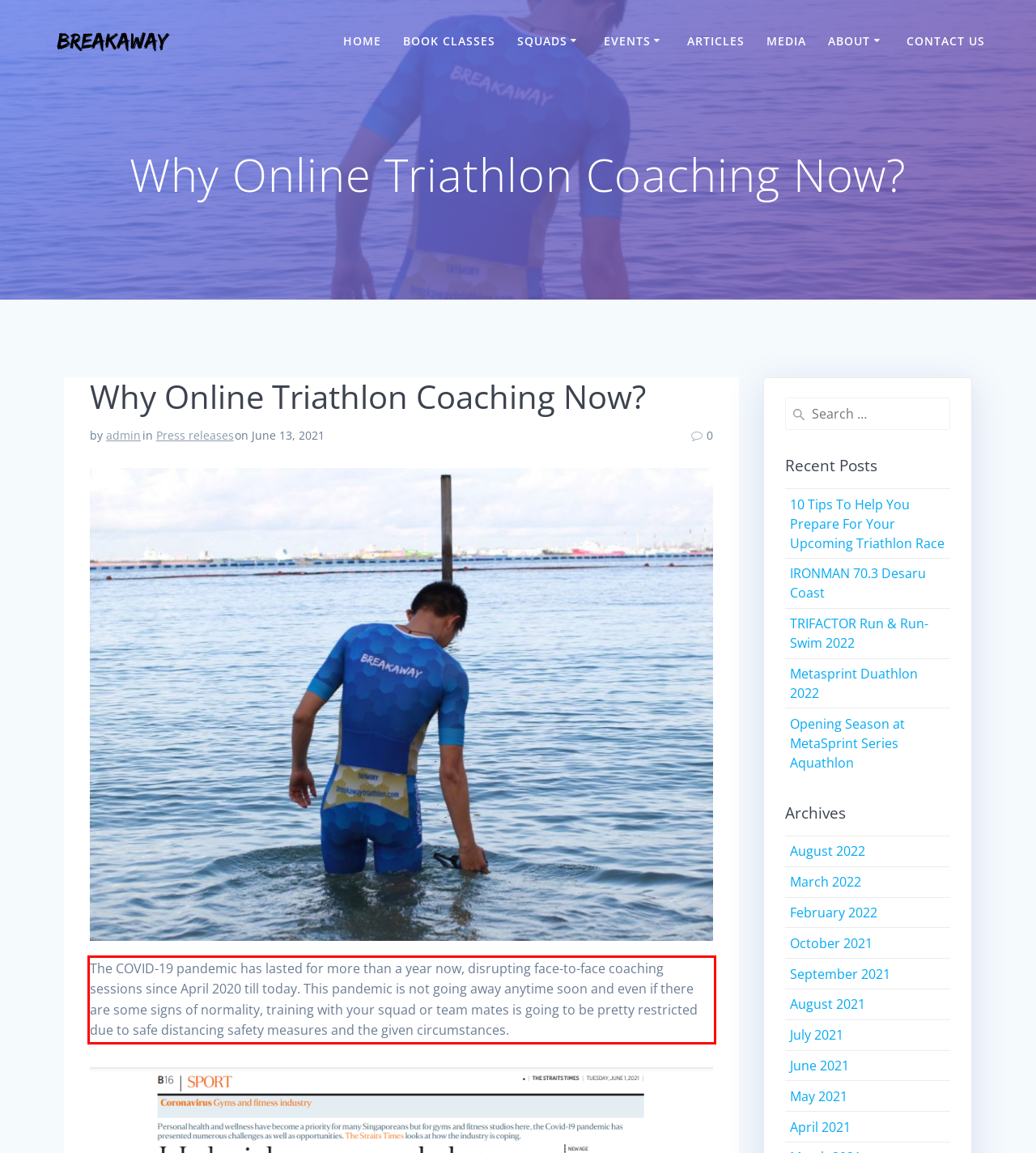Given a screenshot of a webpage with a red bounding box, please identify and retrieve the text inside the red rectangle.

The COVID-19 pandemic has lasted for more than a year now, disrupting face-to-face coaching sessions since April 2020 till today. This pandemic is not going away anytime soon and even if there are some signs of normality, training with your squad or team mates is going to be pretty restricted due to safe distancing safety measures and the given circumstances.